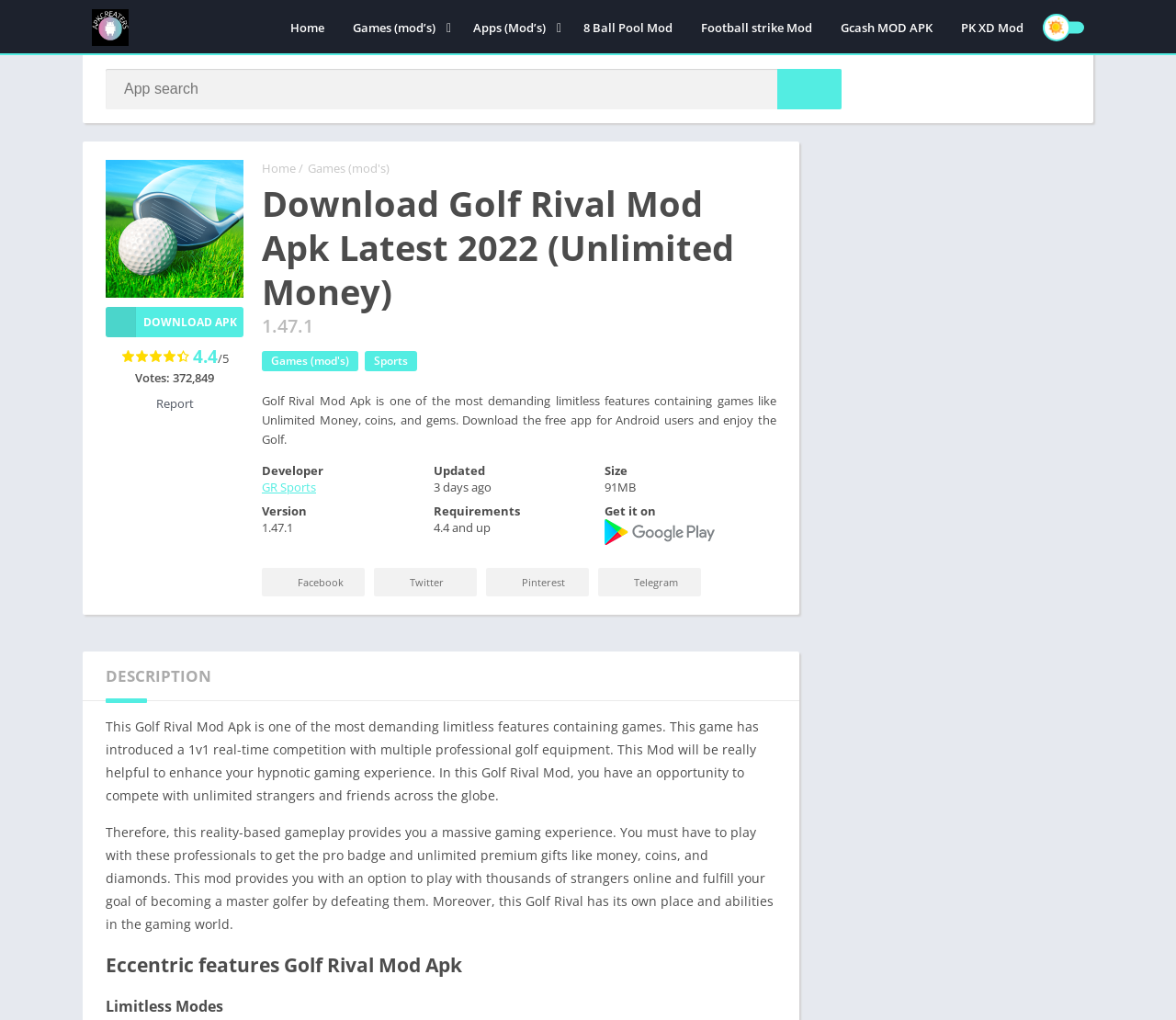Can you find the bounding box coordinates for the element to click on to achieve the instruction: "Download Golf Rival Mod Apk"?

[0.09, 0.301, 0.207, 0.331]